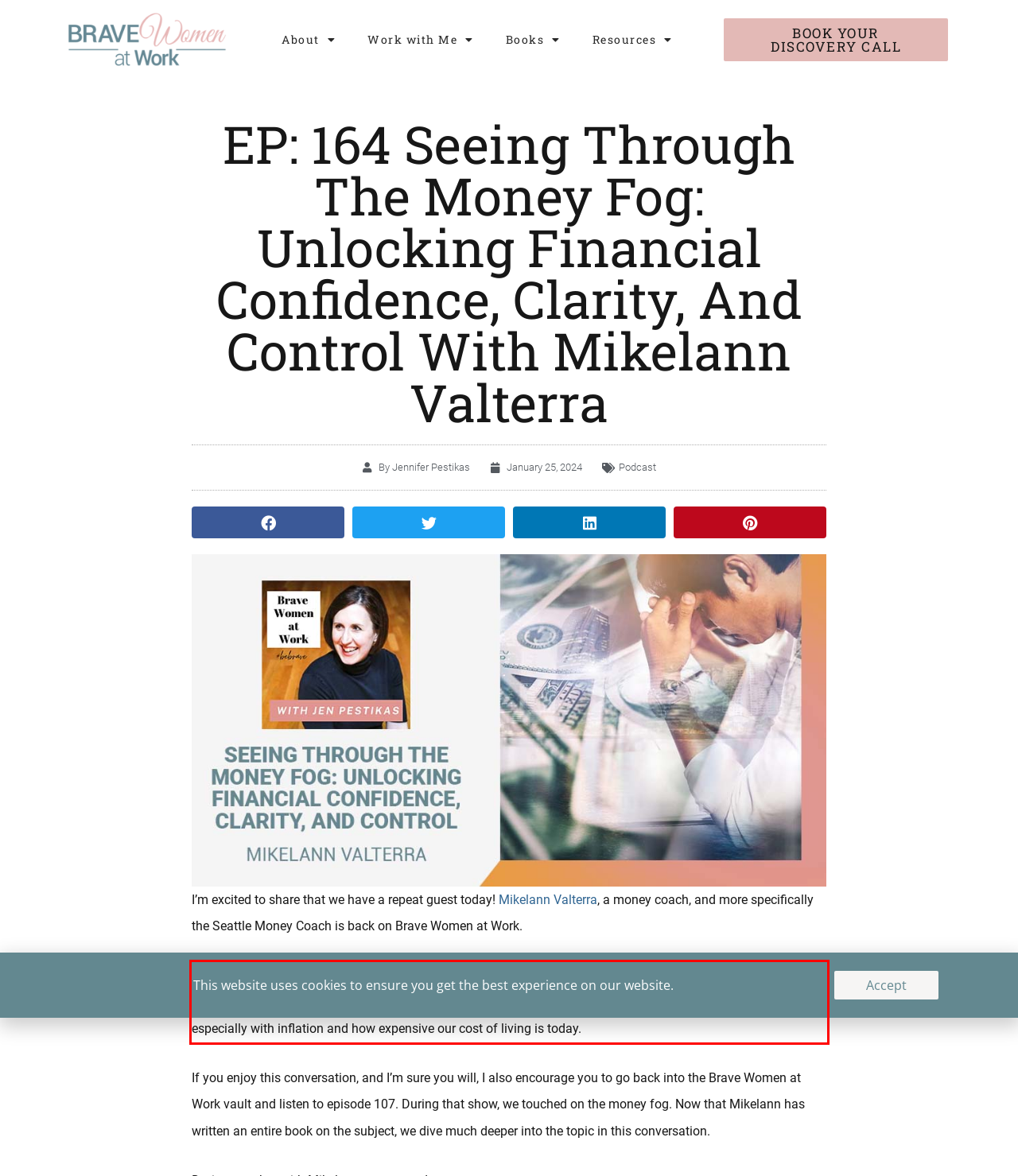Analyze the red bounding box in the provided webpage screenshot and generate the text content contained within.

We’ve had a few shows on money lately. I think that is because, at the beginning of the year, we are thinking about our money. According to an article in USA Today, the top resolution in 2024 is to save more money, especially with inflation and how expensive our cost of living is today.